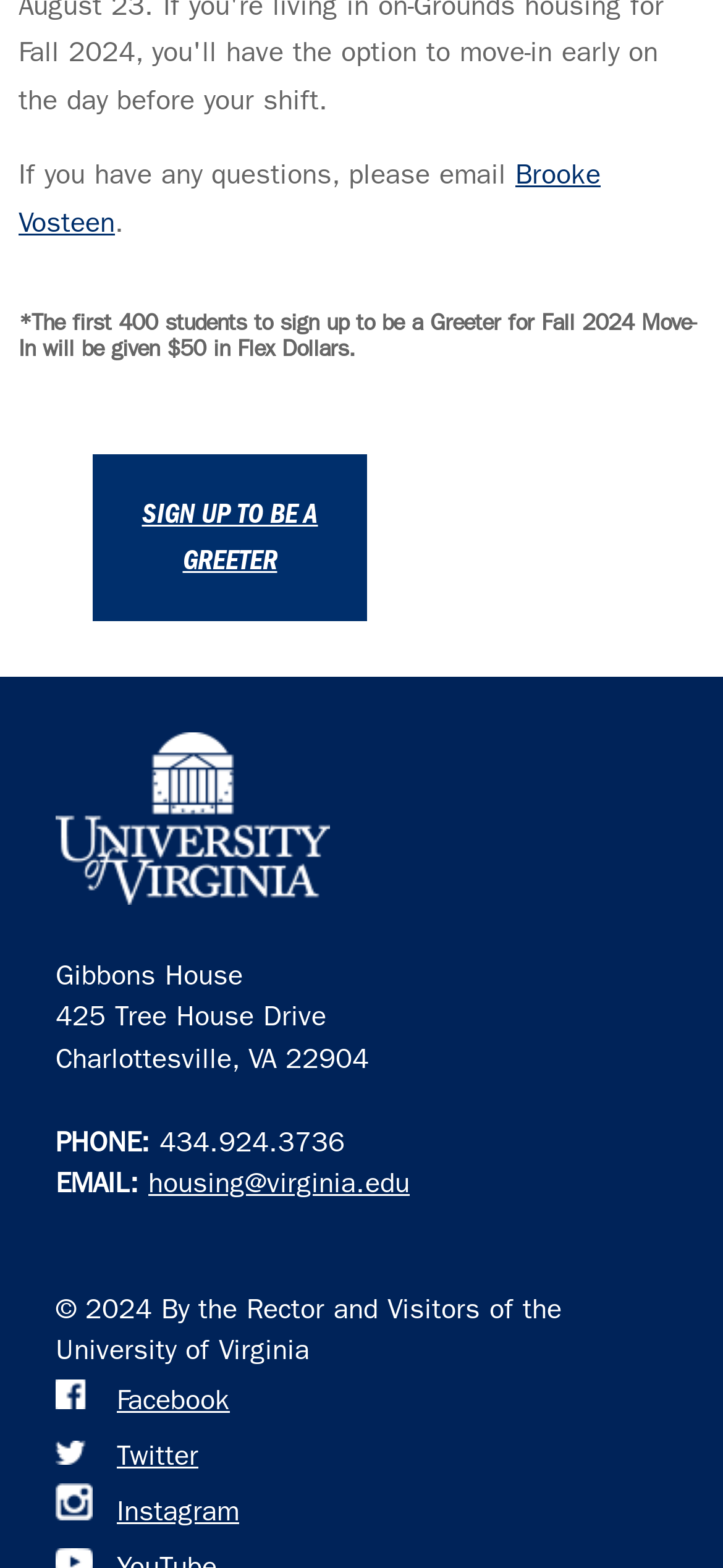Who is the contact person?
Answer the question with as much detail as possible.

The contact person is mentioned in the top section of the webpage, where it says 'If you have any questions, please email' followed by the name 'Brooke Vosteen' as a link.